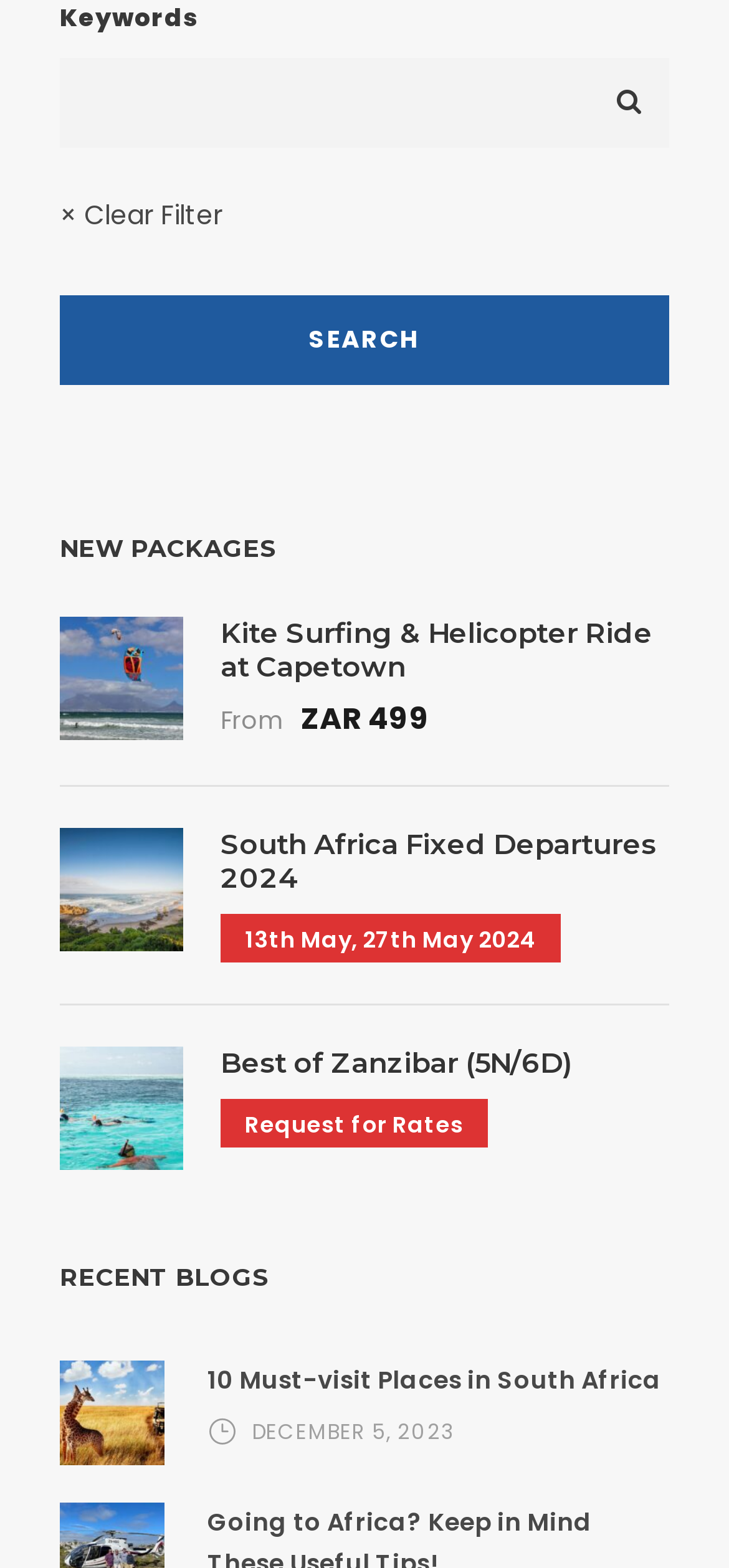What is the price of the first package?
Please answer the question with as much detail as possible using the screenshot.

The price of the first package is mentioned as 'From ZAR 499', which indicates that the starting price of this package is 499 South African Rand.